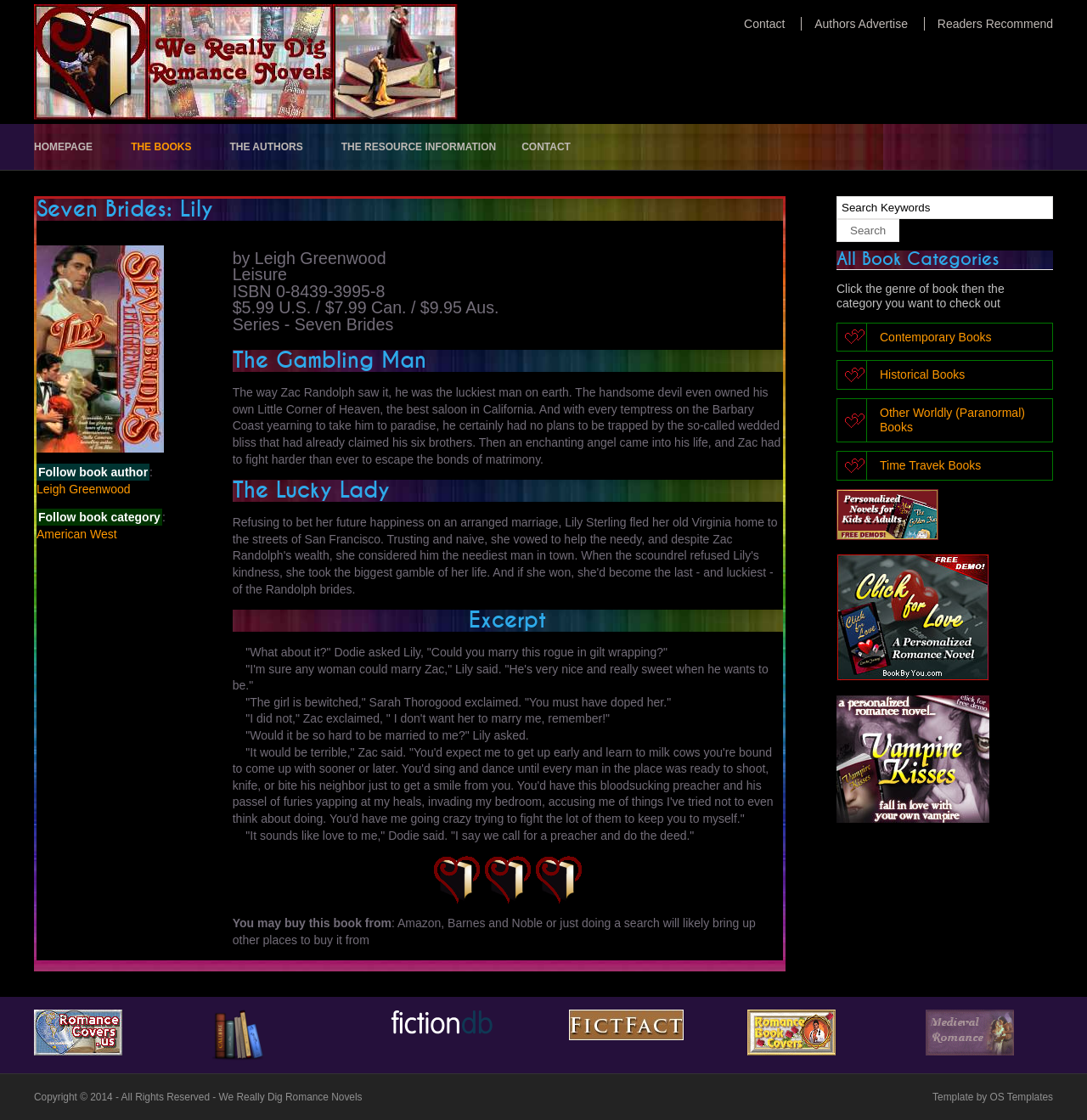Find the bounding box coordinates of the element I should click to carry out the following instruction: "View 'The Lucky Lady' book details".

[0.214, 0.428, 0.72, 0.448]